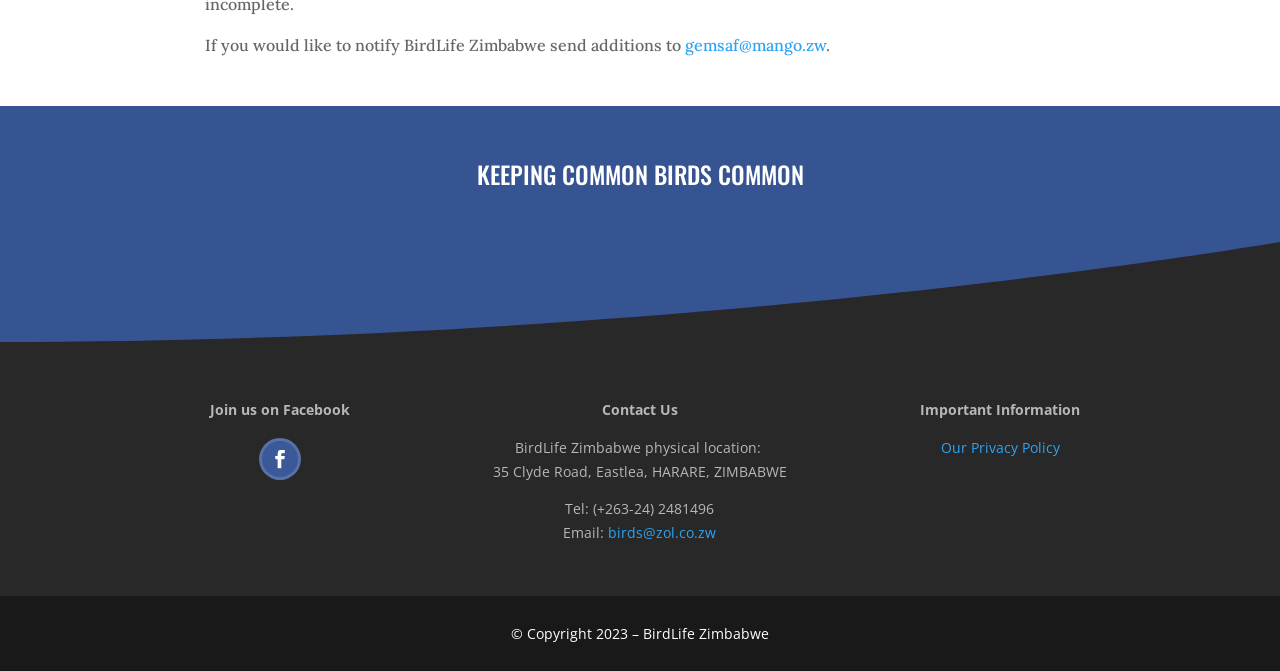Please provide the bounding box coordinate of the region that matches the element description: Follow. Coordinates should be in the format (top-left x, top-left y, bottom-right x, bottom-right y) and all values should be between 0 and 1.

[0.202, 0.653, 0.235, 0.715]